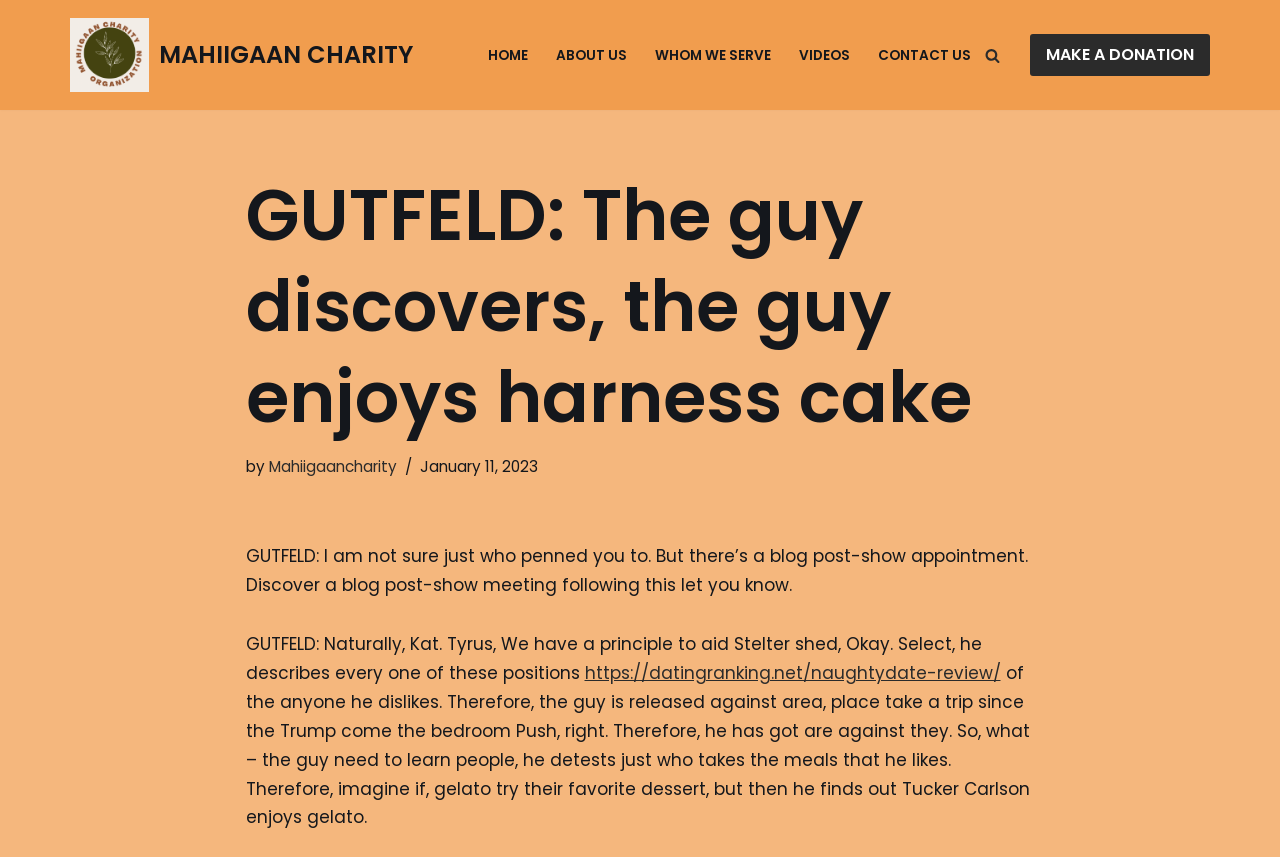What is the URL of the linked website?
Based on the image, provide a one-word or brief-phrase response.

https://datingranking.net/naughtydate-review/